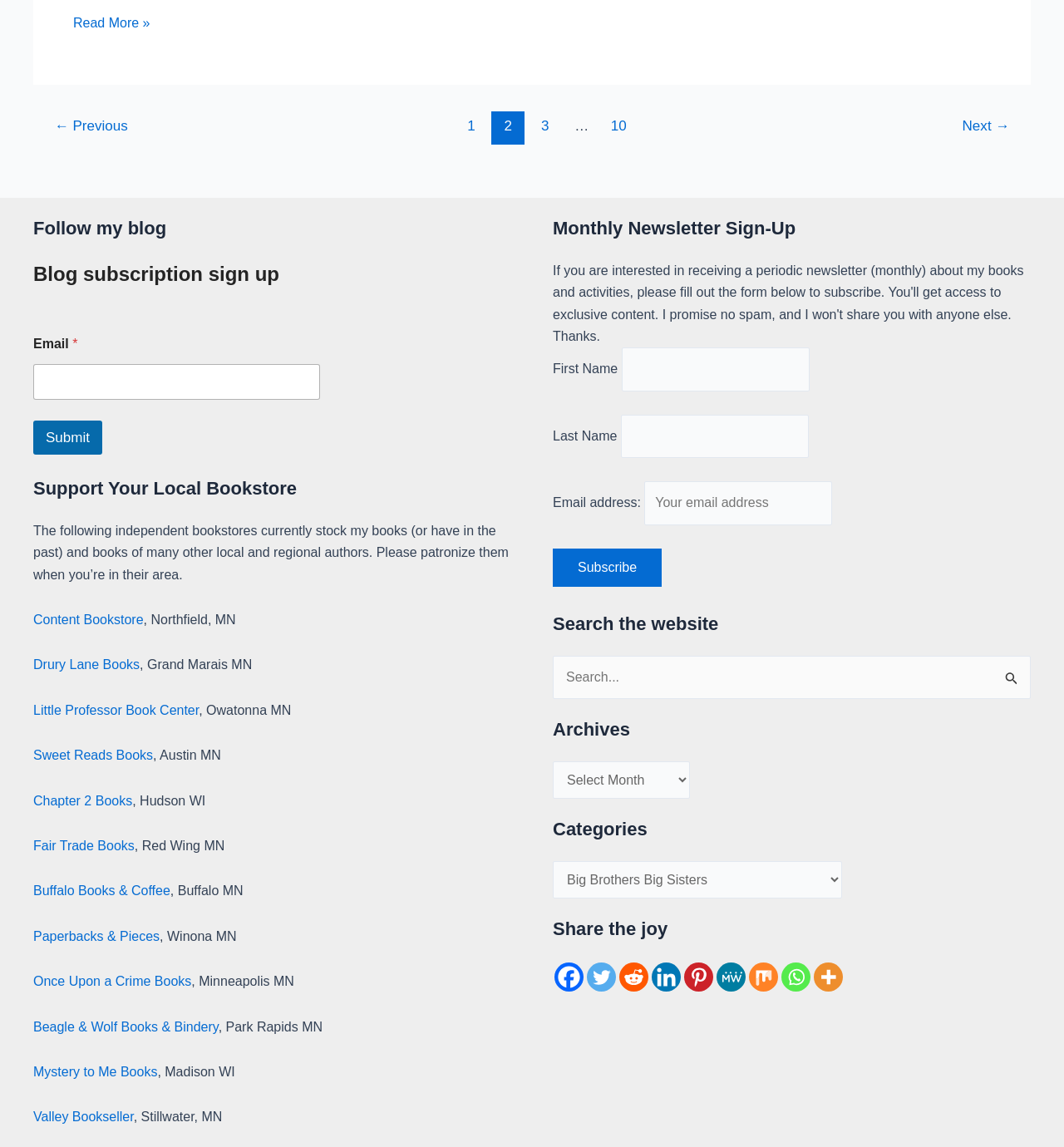Provide a single word or phrase answer to the question: 
What is the purpose of the 'Submit' button?

To submit email